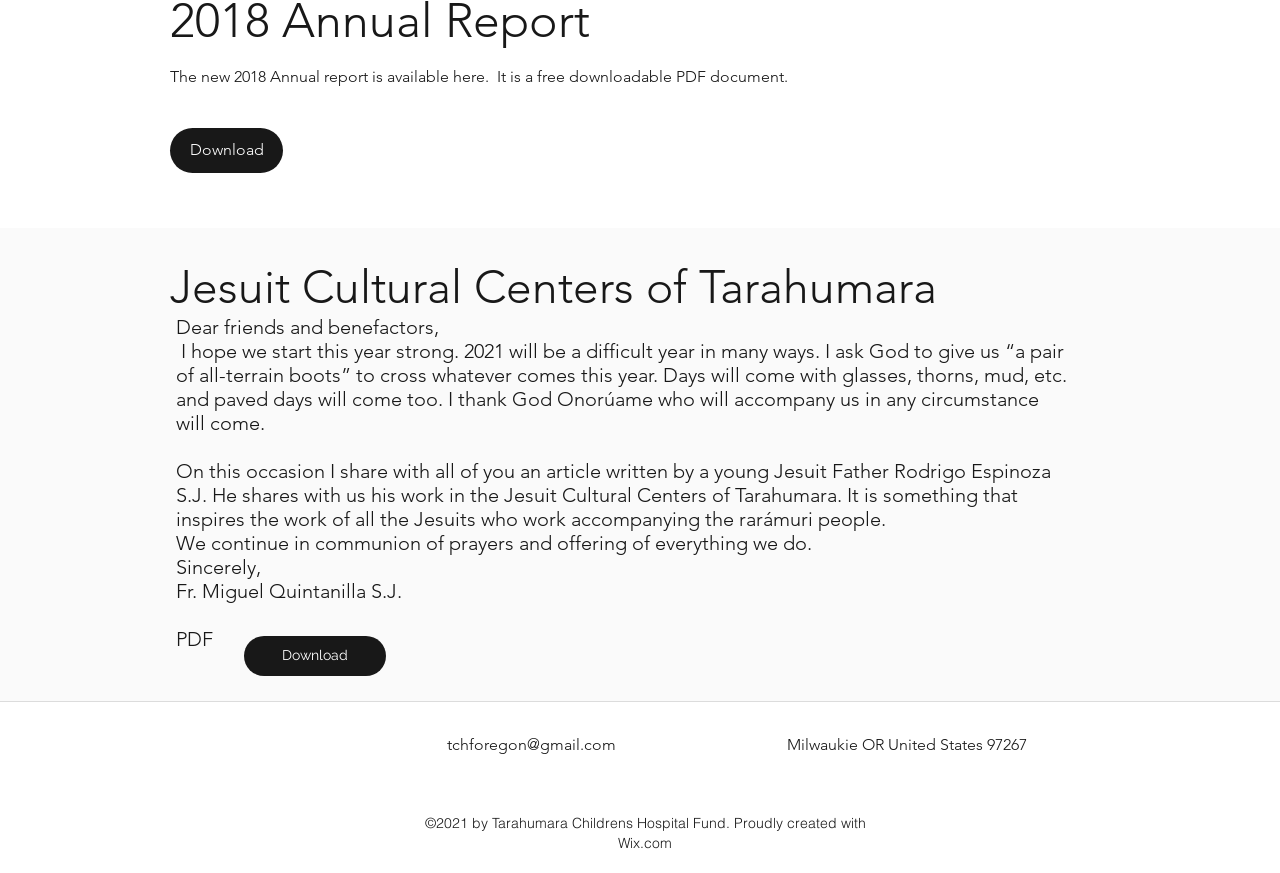Given the following UI element description: "aria-label="Facebook Social Icon"", find the bounding box coordinates in the webpage screenshot.

[0.198, 0.841, 0.223, 0.878]